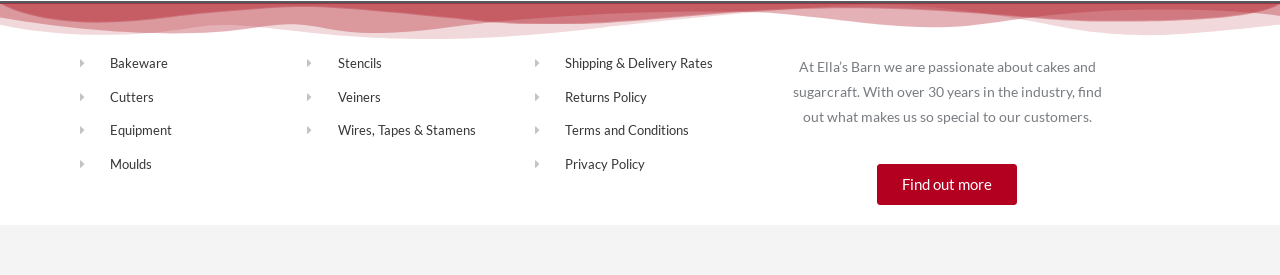Locate the bounding box coordinates of the area you need to click to fulfill this instruction: 'Read about Ella’s Barn'. The coordinates must be in the form of four float numbers ranging from 0 to 1: [left, top, right, bottom].

[0.619, 0.211, 0.861, 0.456]